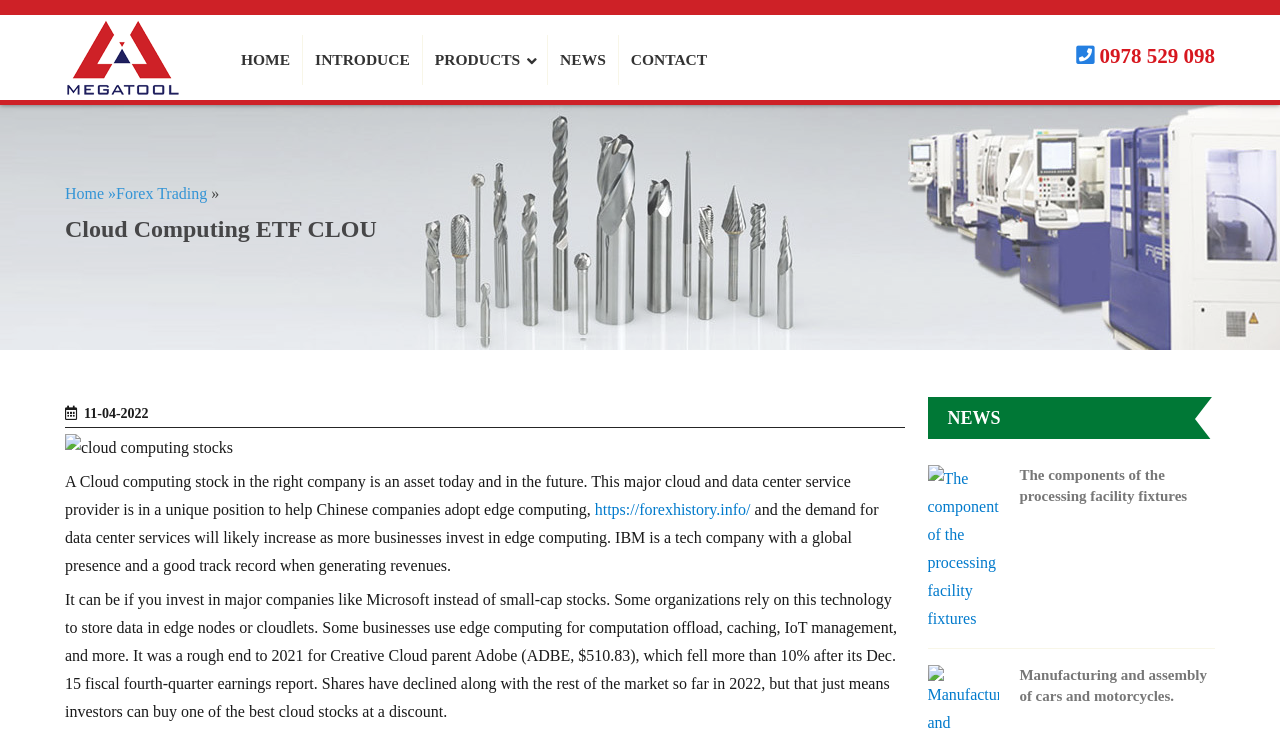Kindly determine the bounding box coordinates of the area that needs to be clicked to fulfill this instruction: "Click on PRODUCTS".

[0.33, 0.047, 0.427, 0.115]